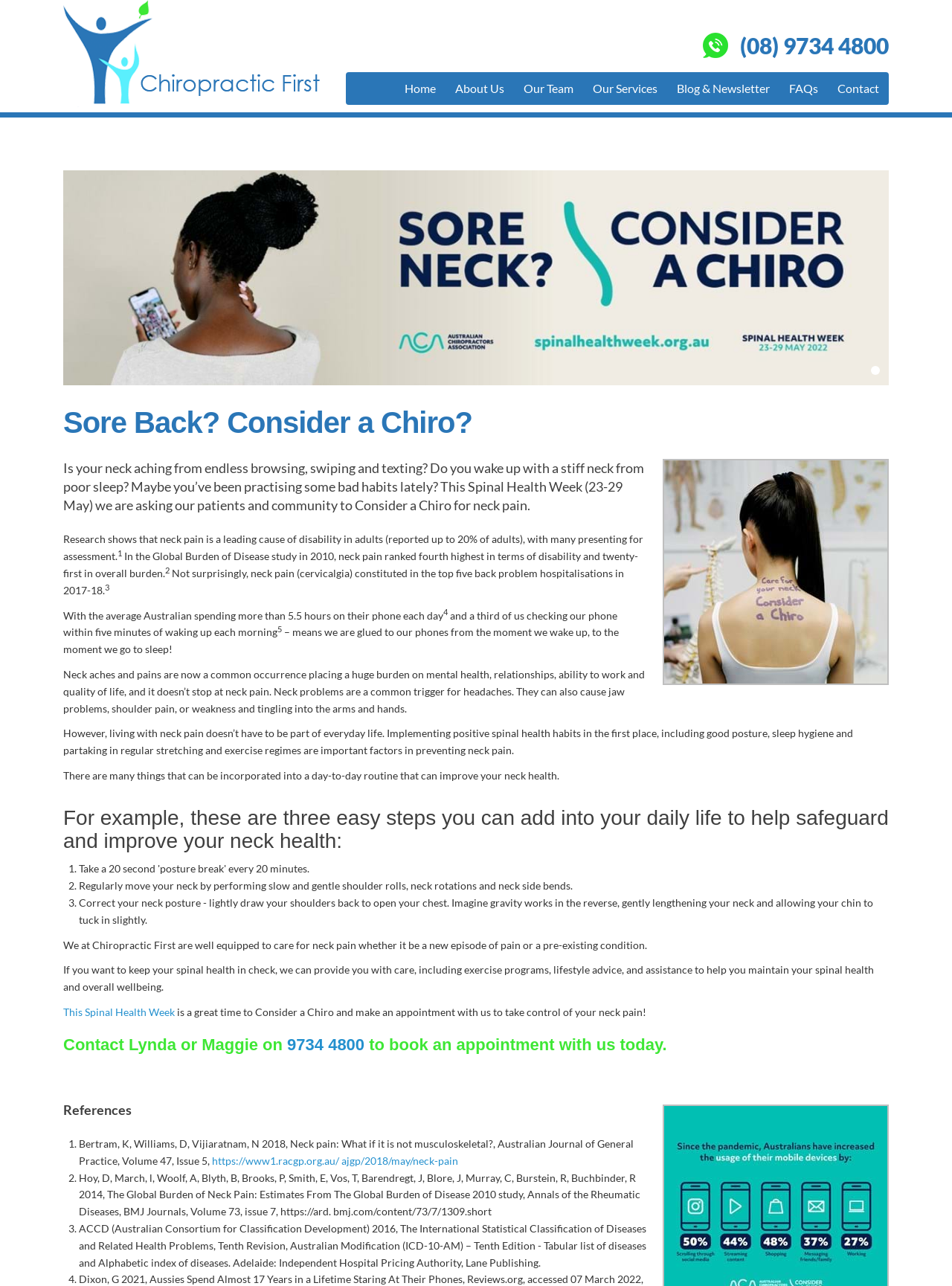Please reply to the following question using a single word or phrase: 
What is the purpose of Spinal Health Week?

To consider a Chiro for neck pain